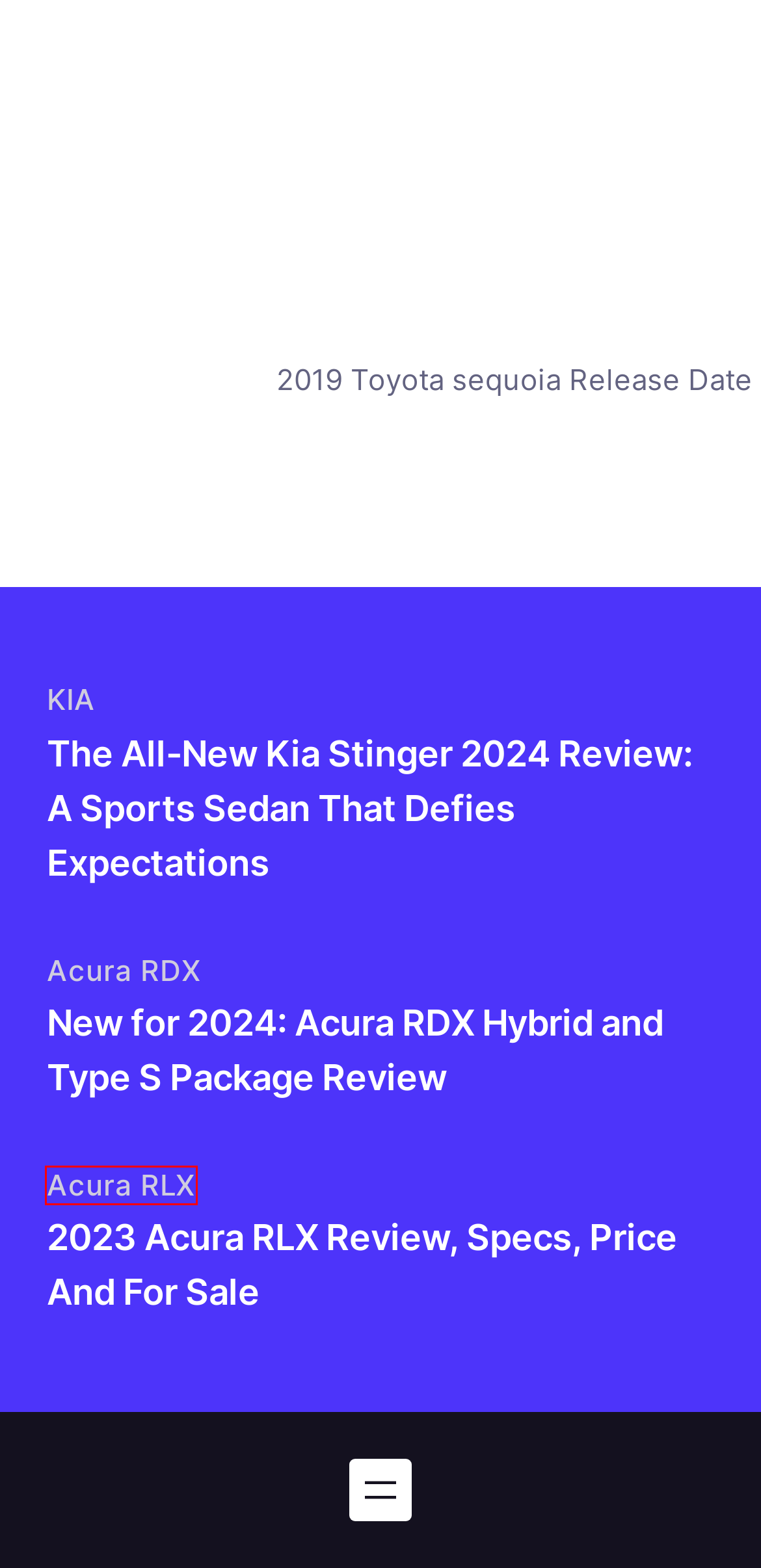You are provided with a screenshot of a webpage where a red rectangle bounding box surrounds an element. Choose the description that best matches the new webpage after clicking the element in the red bounding box. Here are the choices:
A. Acura RLX | Toyota Suggestions
B. 2023 Acura RLX Review, Specs, Price And For Sale | Toyota Suggestions
C. 2019 Toyota Land Cruiser Redesign and Review | Toyota Suggestions
D. KIA | Toyota Suggestions
E. The All-New Kia Stinger 2024 Review: A Sports Sedan That Defies Expectations | Toyota Suggestions
F. Toyota Suggestions
G. New for 2024: Acura RDX Hybrid and Type S Package Review | Toyota Suggestions
H. Acura RDX | Toyota Suggestions

A